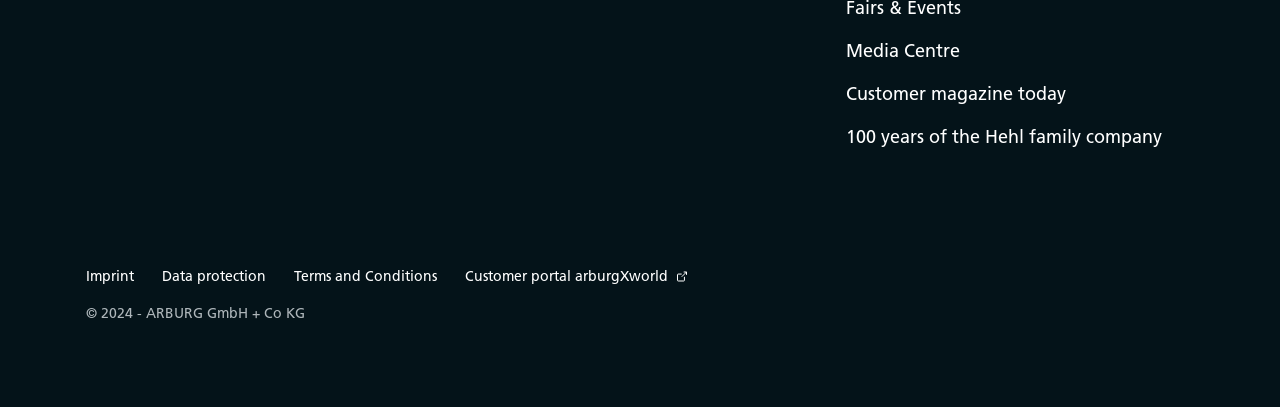Kindly determine the bounding box coordinates for the clickable area to achieve the given instruction: "read about Muir Beach in California".

None